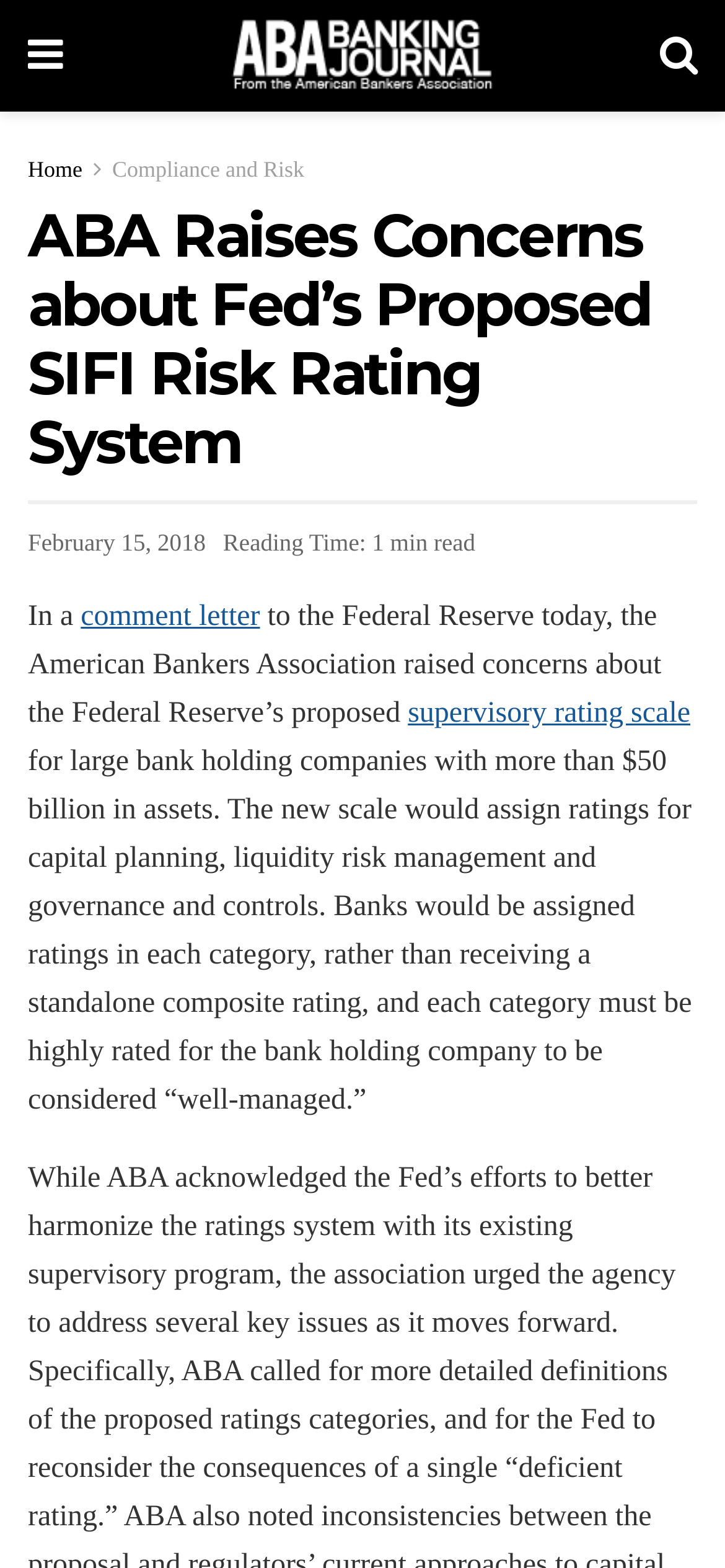What is the American Bankers Association concerned about?
Please analyze the image and answer the question with as much detail as possible.

Based on the webpage content, the American Bankers Association raised concerns about the Federal Reserve's proposed supervisory rating scale for large bank holding companies with more than $50 billion in assets.